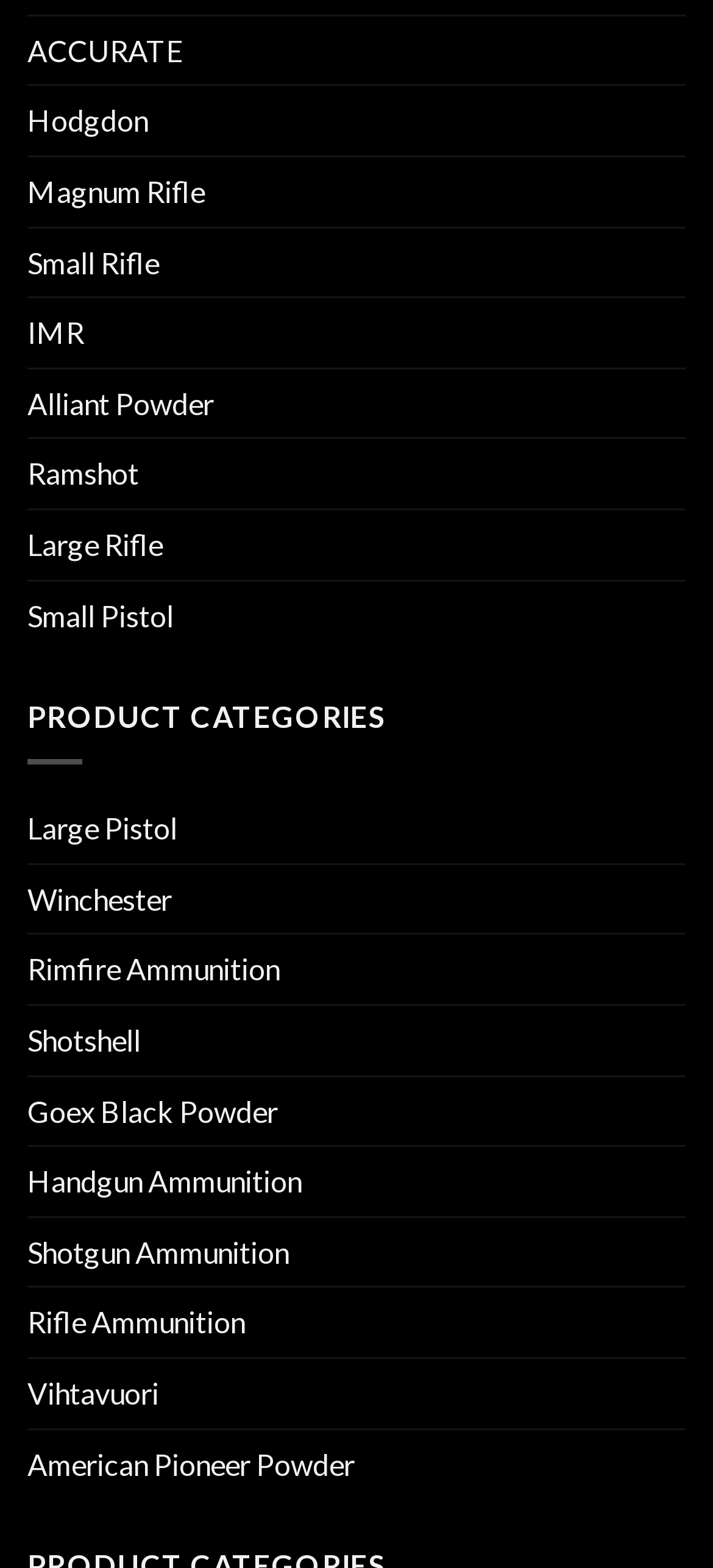How many types of pistol ammunition are listed?
Please provide a detailed and comprehensive answer to the question.

There are two types of pistol ammunition listed on the webpage: 'Small Pistol' and 'Large Pistol'. These are both link elements located near the middle of the webpage with bounding box coordinates of [0.038, 0.37, 0.244, 0.414] and [0.038, 0.507, 0.249, 0.55] respectively.